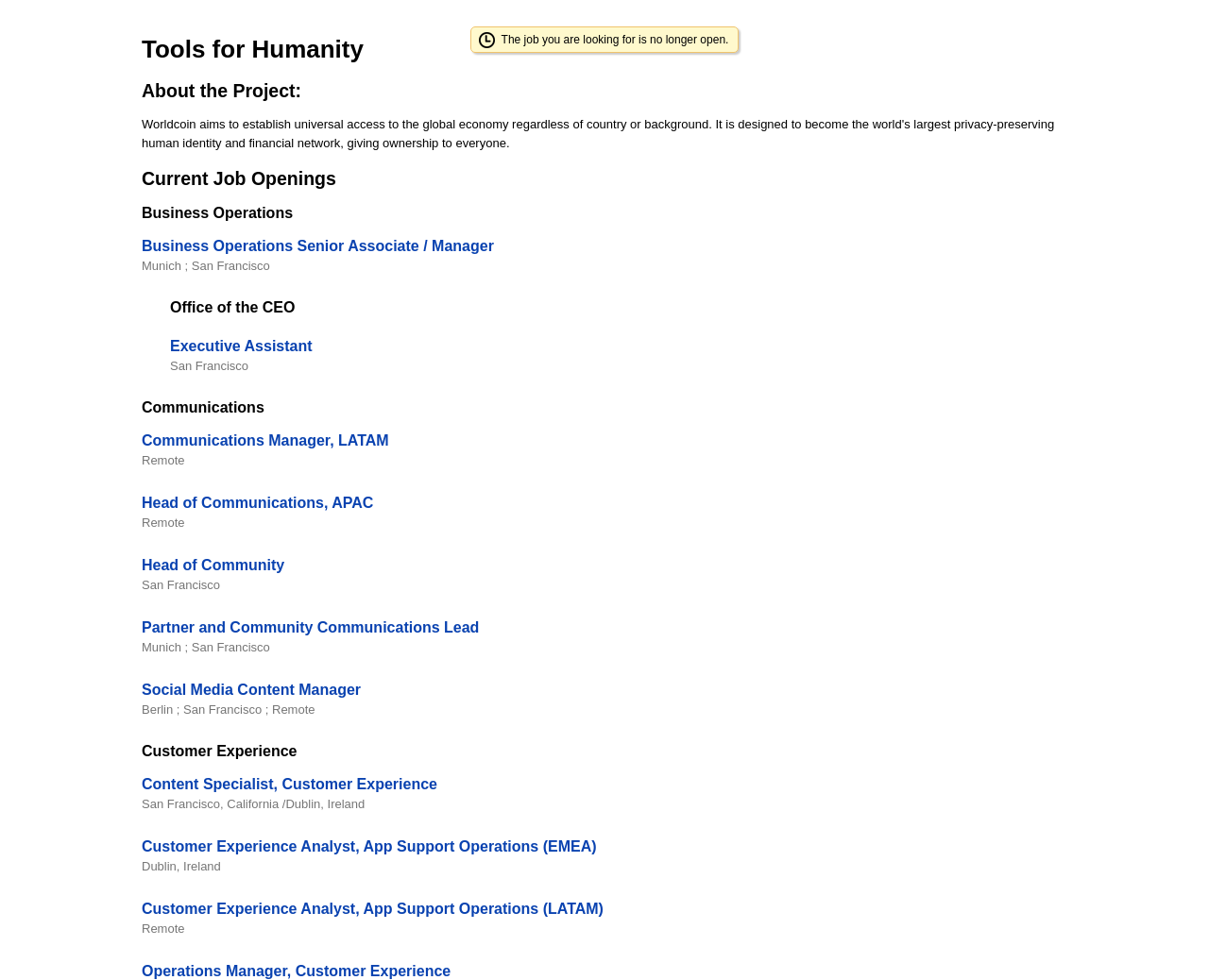Answer the following in one word or a short phrase: 
How many job openings are listed?

17